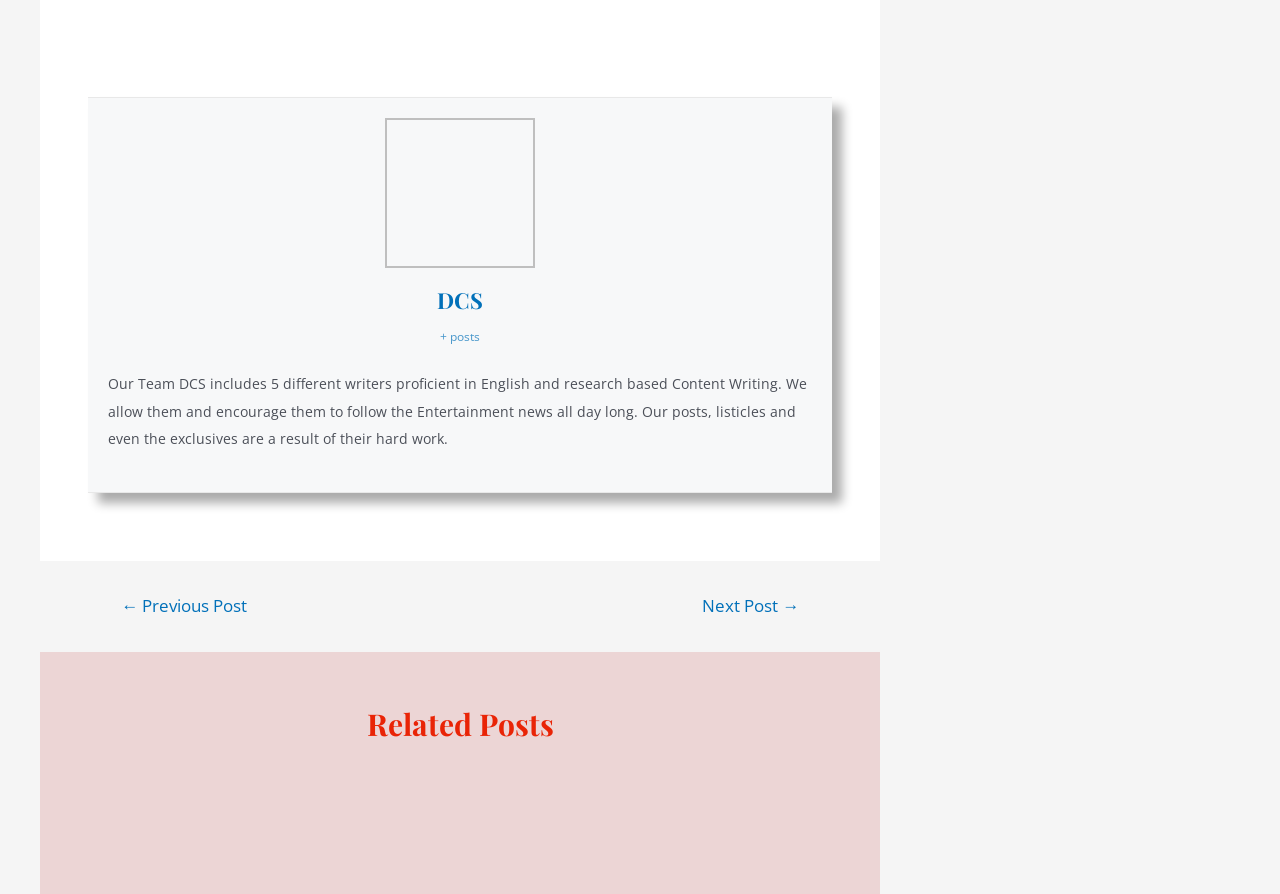Bounding box coordinates are specified in the format (top-left x, top-left y, bottom-right x, bottom-right y). All values are floating point numbers bounded between 0 and 1. Please provide the bounding box coordinate of the region this sentence describes: Next Post →

[0.528, 0.668, 0.644, 0.687]